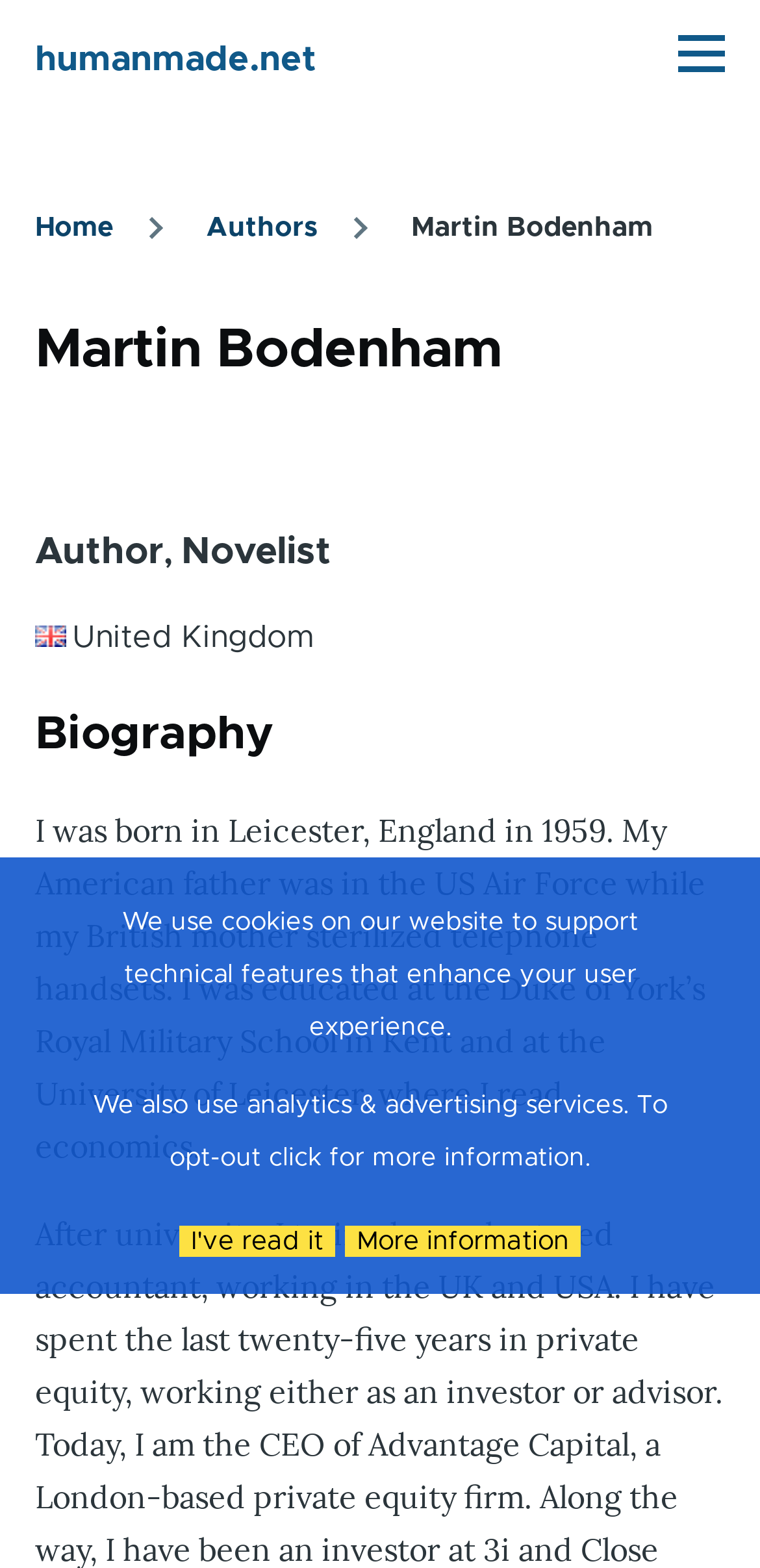Utilize the information from the image to answer the question in detail:
What is the name of Martin Bodenham's book?

Although the webpage does not explicitly mention the book title, the meta description provides this information, and it can be inferred that the webpage is about Martin Bodenham, the author of The Geneva Connection.